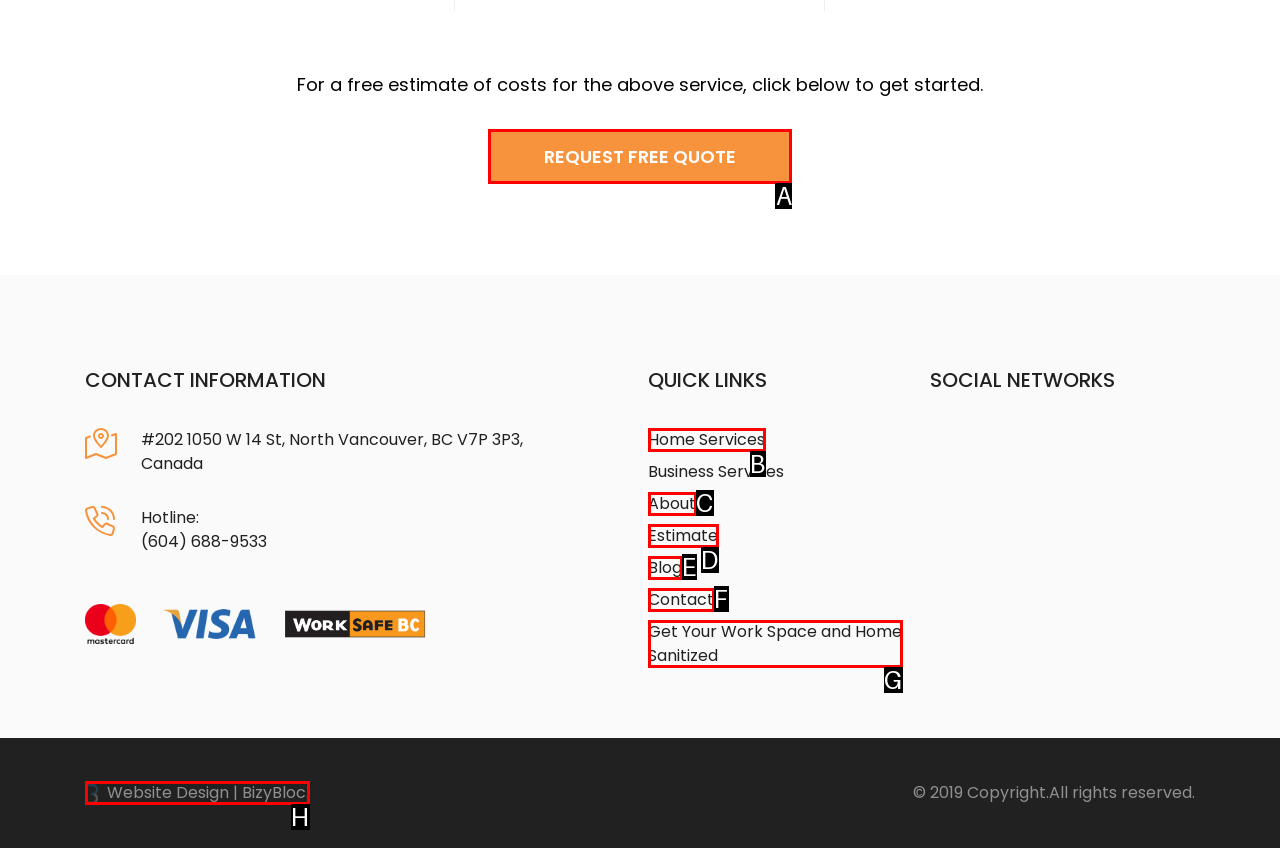Choose the UI element that best aligns with the description: Estimate
Respond with the letter of the chosen option directly.

D